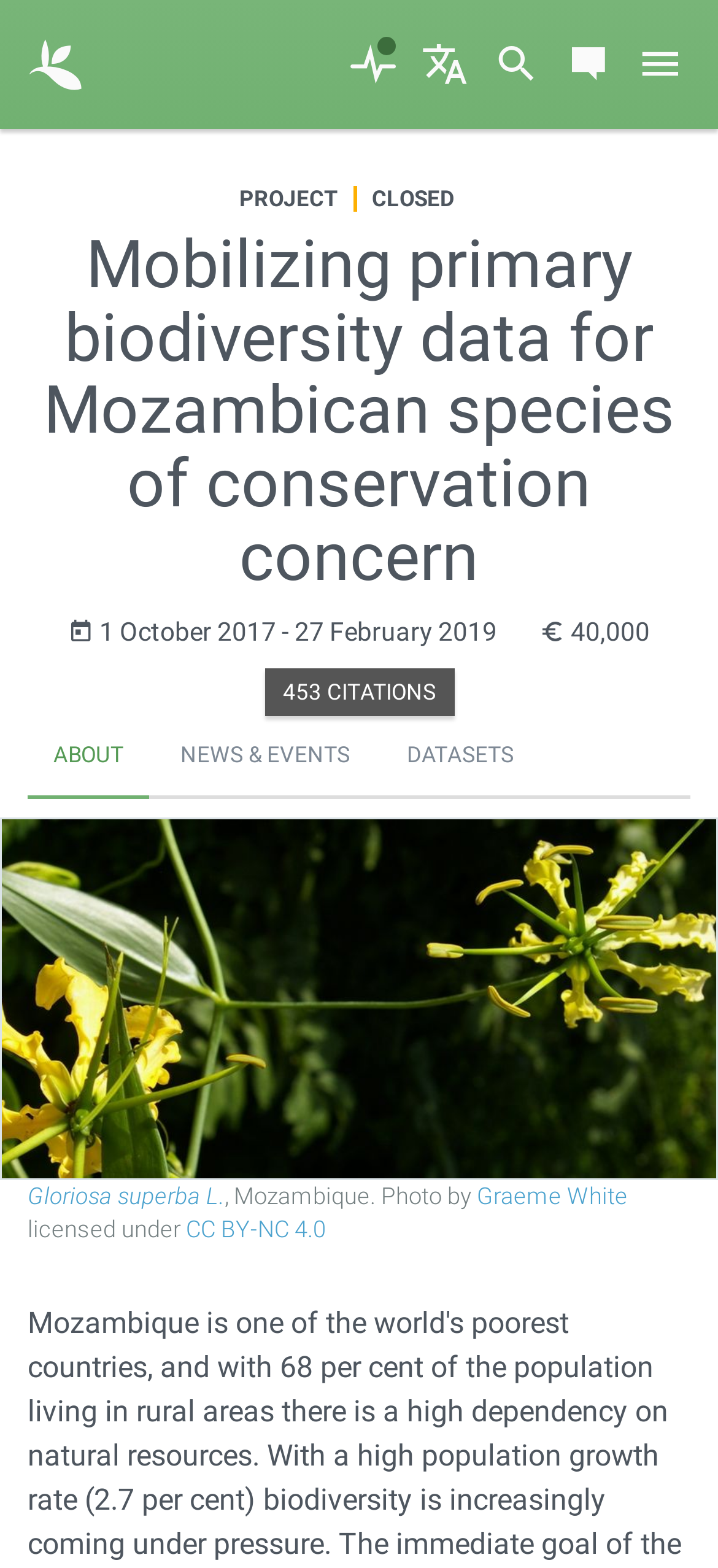From the details in the image, provide a thorough response to the question: What is the duration of the project?

I found the answer by looking at the link with the text ' 1 October 2017 - 27 February 2019' which is located at the top of the page.